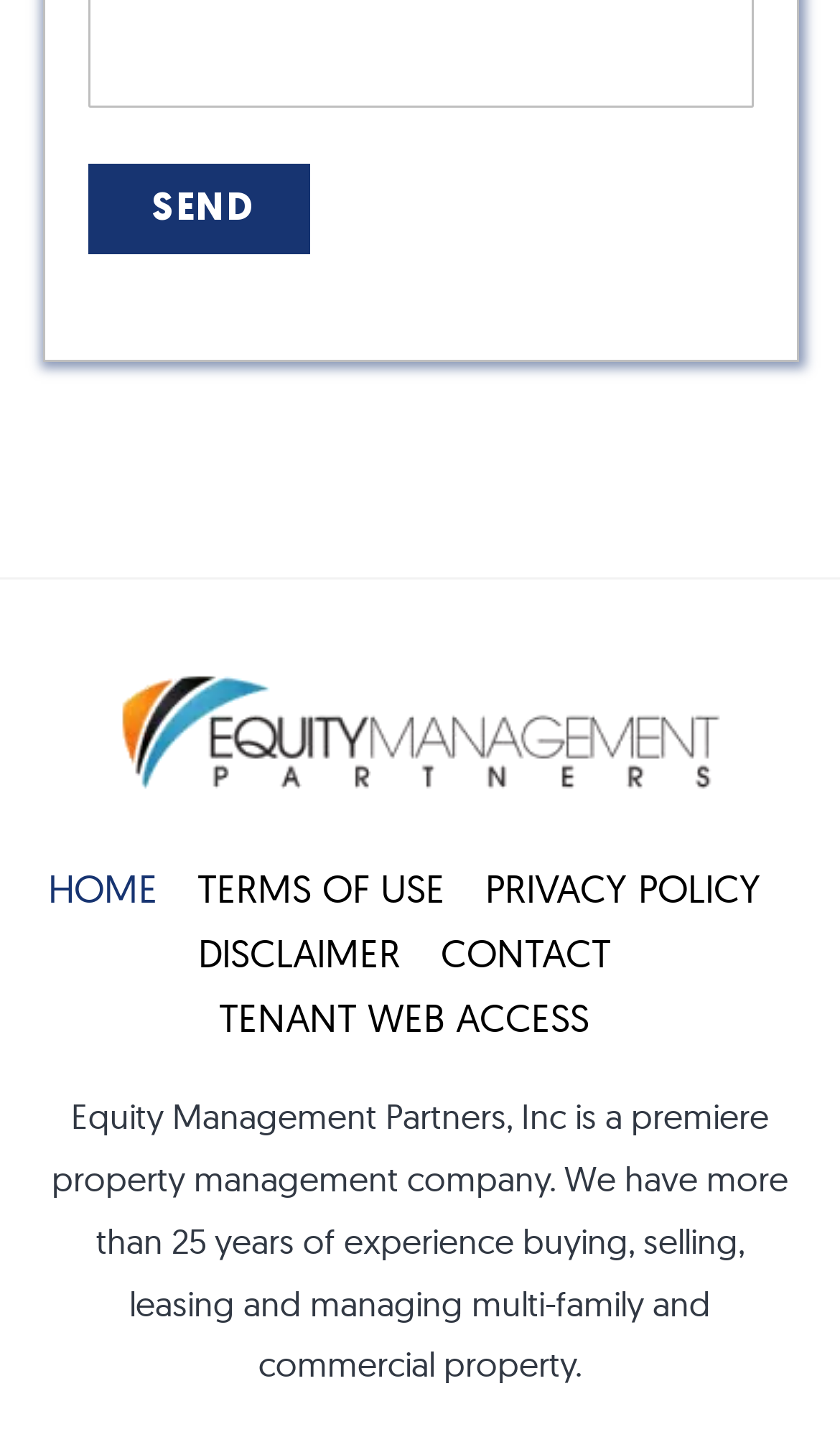Please mark the clickable region by giving the bounding box coordinates needed to complete this instruction: "Read privacy policy".

None